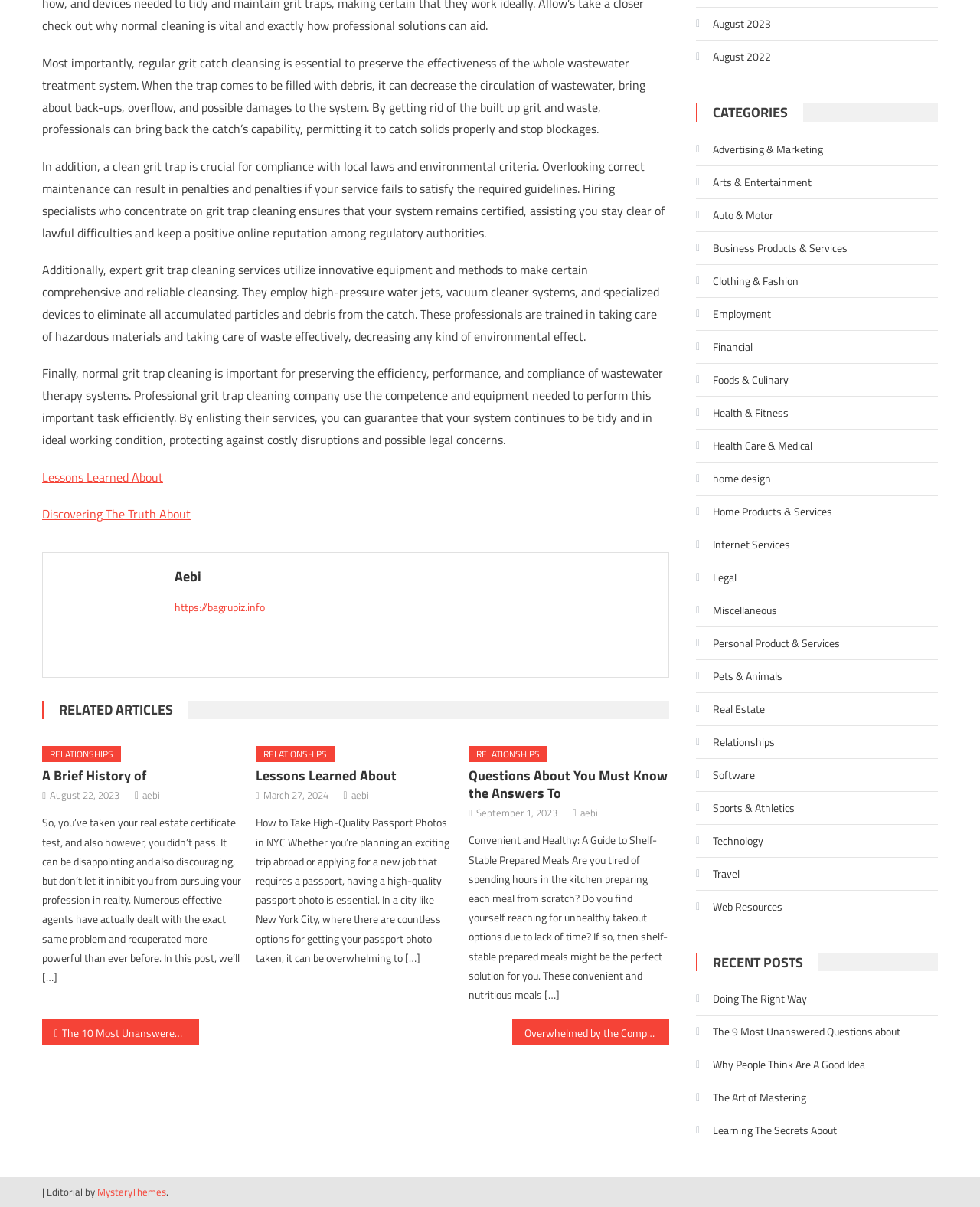Please determine the bounding box of the UI element that matches this description: Foods & Culinary. The coordinates should be given as (top-left x, top-left y, bottom-right x, bottom-right y), with all values between 0 and 1.

[0.71, 0.304, 0.805, 0.325]